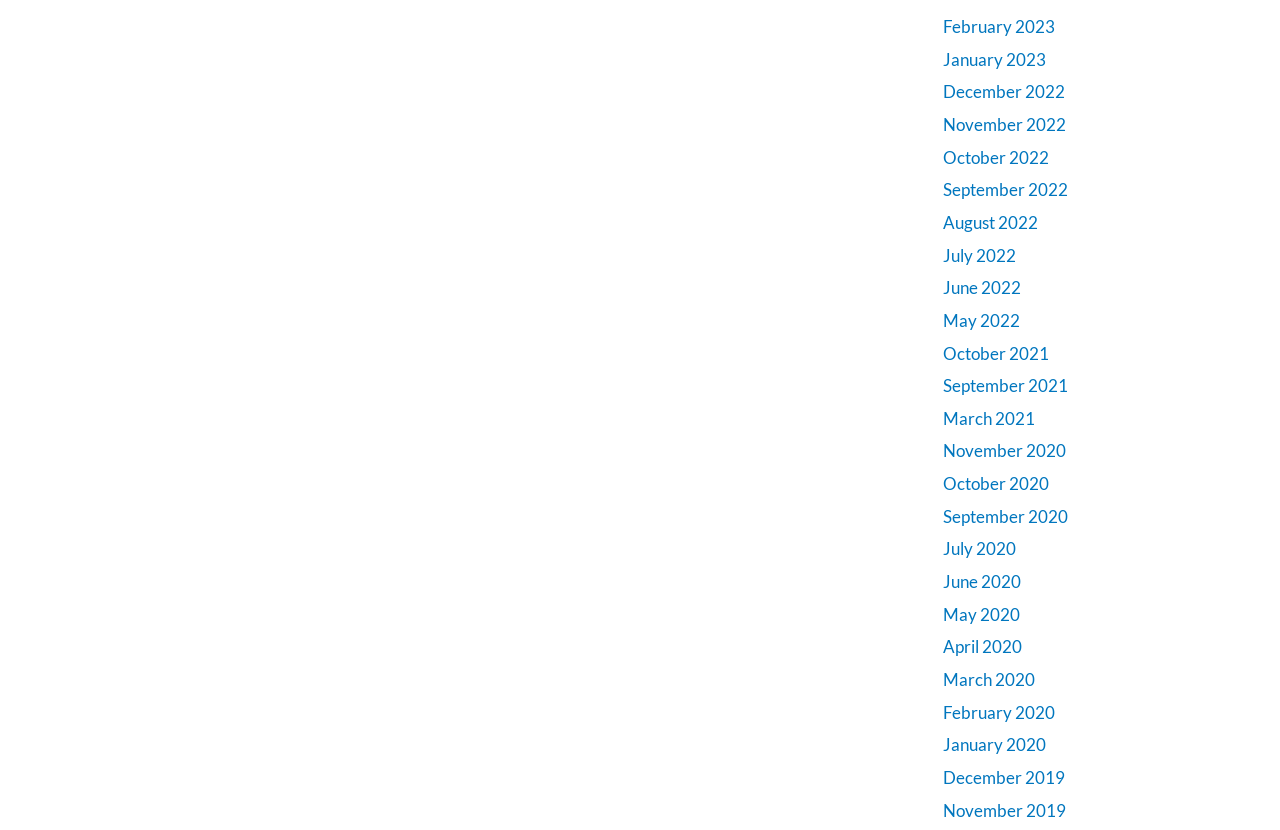Please give the bounding box coordinates of the area that should be clicked to fulfill the following instruction: "view January 2023". The coordinates should be in the format of four float numbers from 0 to 1, i.e., [left, top, right, bottom].

[0.736, 0.059, 0.817, 0.084]